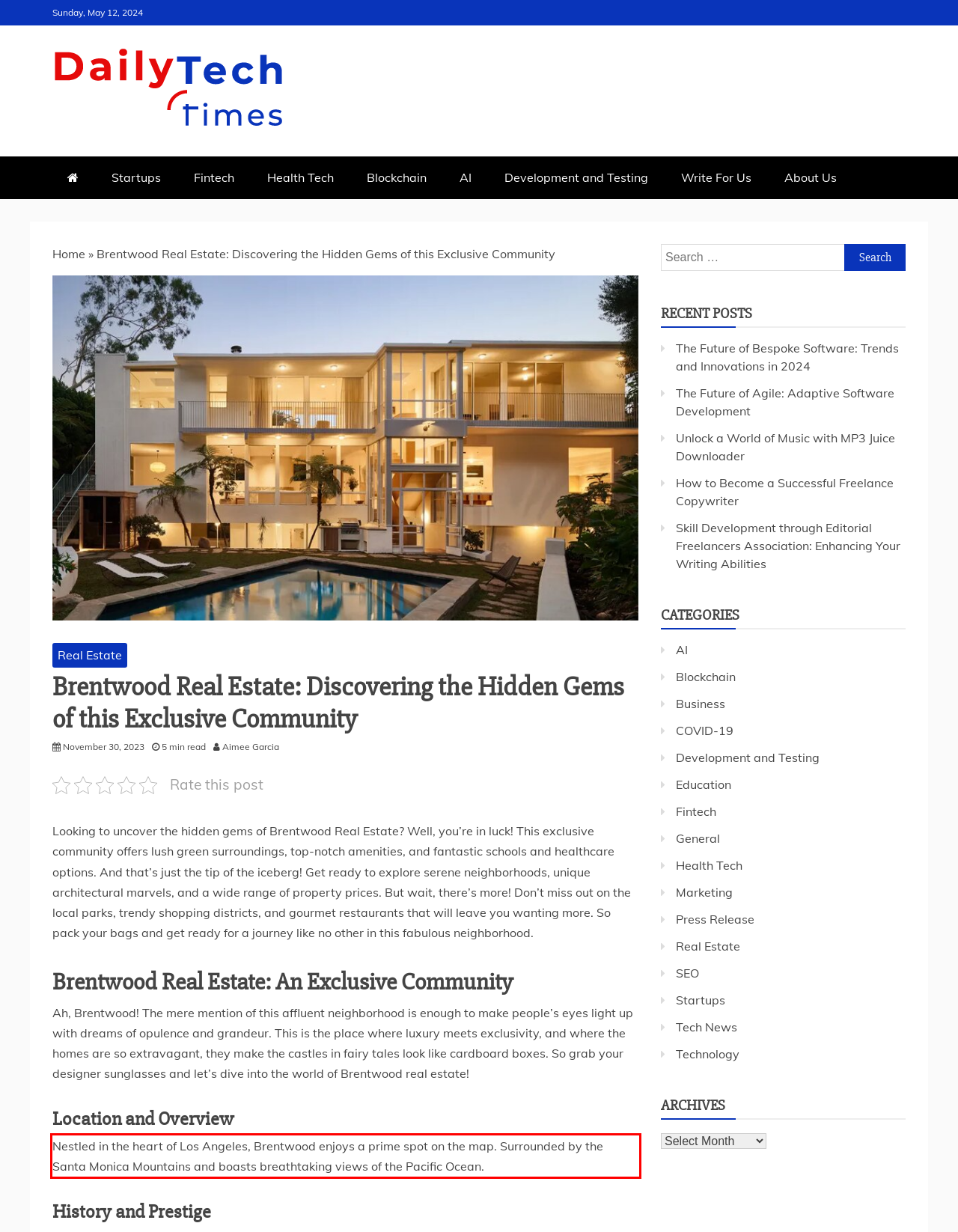Using the provided webpage screenshot, identify and read the text within the red rectangle bounding box.

Nestled in the heart of Los Angeles, Brentwood enjoys a prime spot on the map. Surrounded by the Santa Monica Mountains and boasts breathtaking views of the Pacific Ocean.